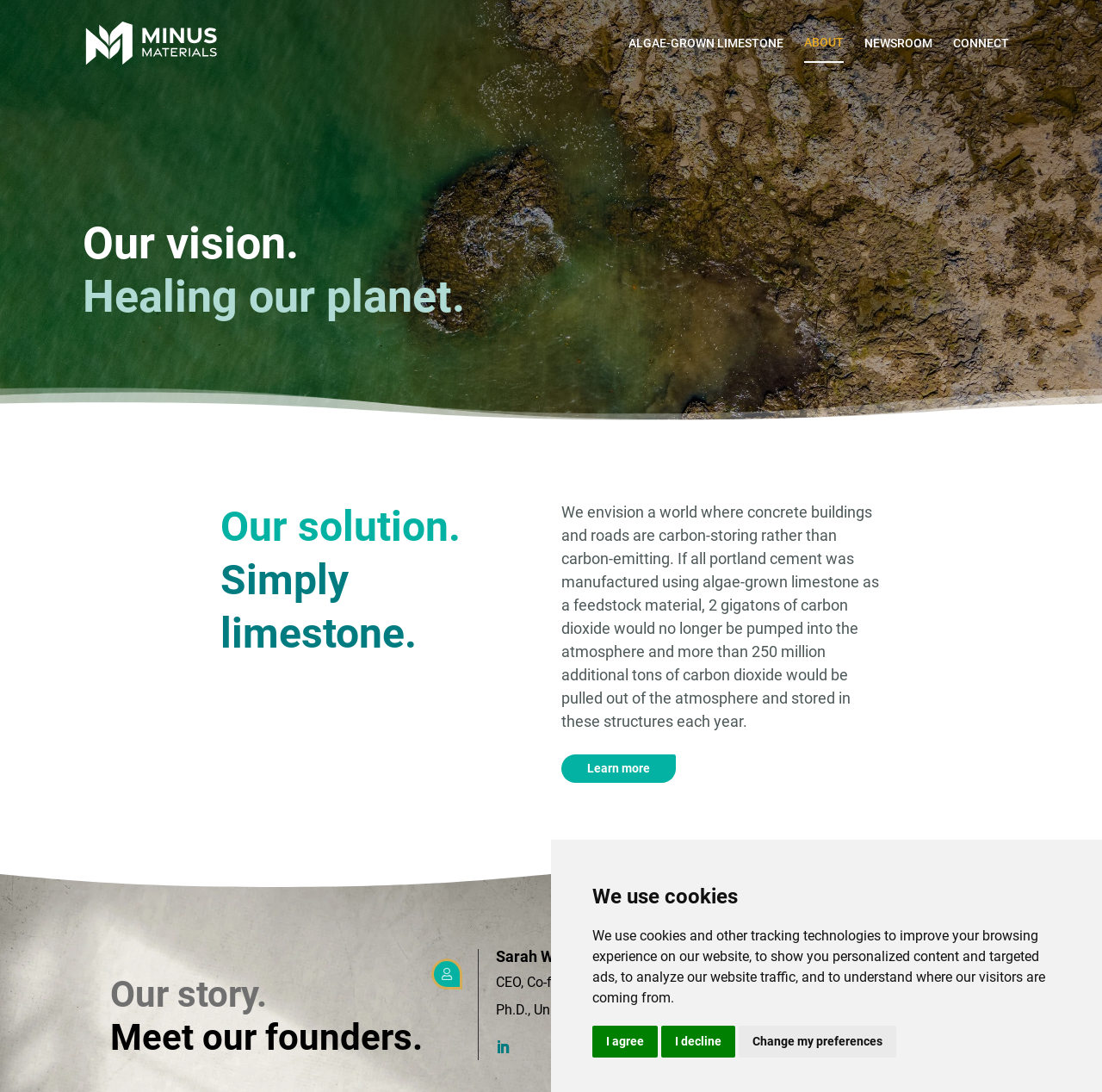What is the potential impact of using algae-grown limestone?
Examine the webpage screenshot and provide an in-depth answer to the question.

I inferred this answer by reading the static text 'If all portland cement was manufactured using algae-grown limestone as a feedstock material, 2 gigatons of carbon dioxide would no longer be pumped into the atmosphere...' which suggests that using algae-grown limestone can reduce carbon dioxide emissions by 2 gigatons.